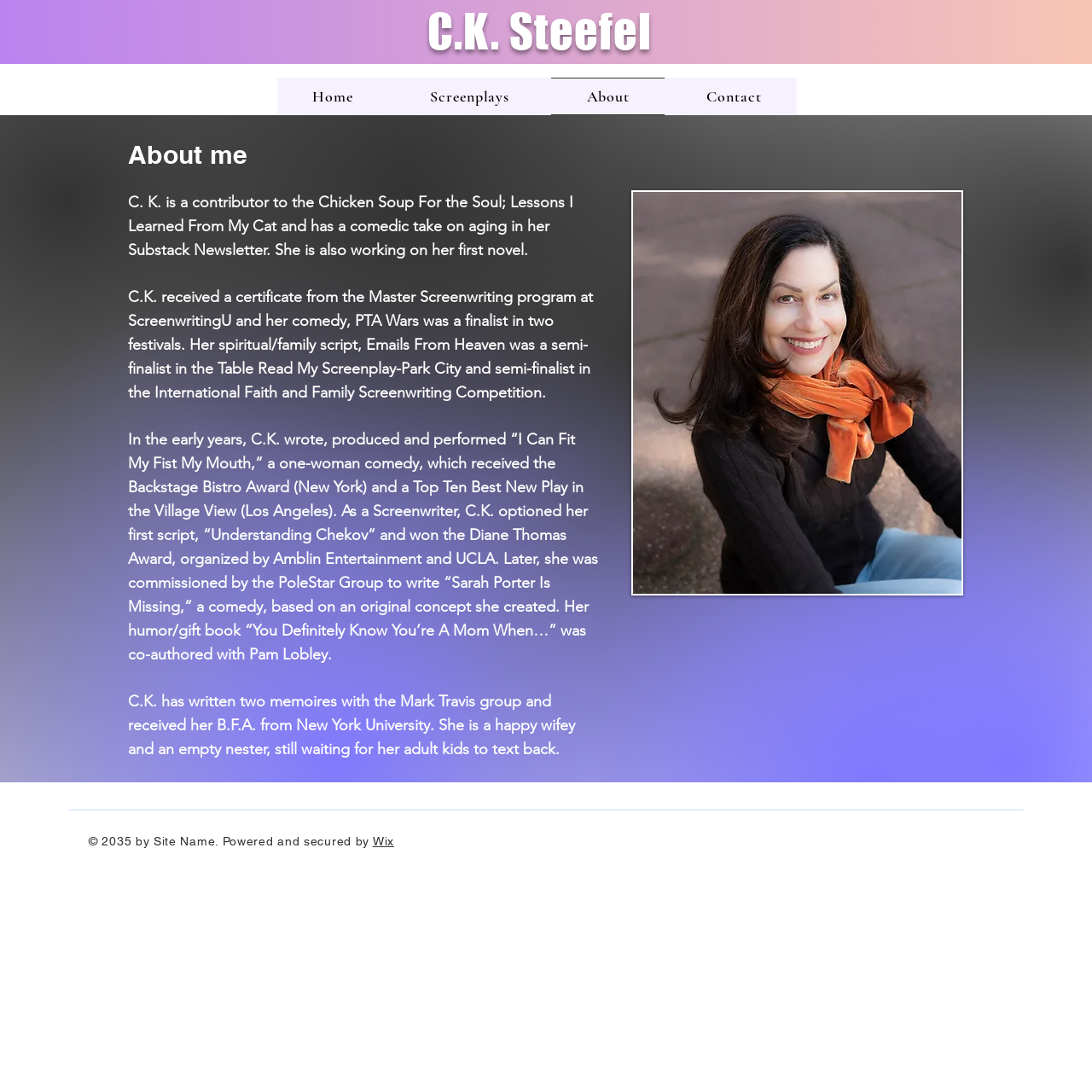Use a single word or phrase to answer this question: 
What is the name of the contributor to the Chicken Soup For the Soul?

C. K.